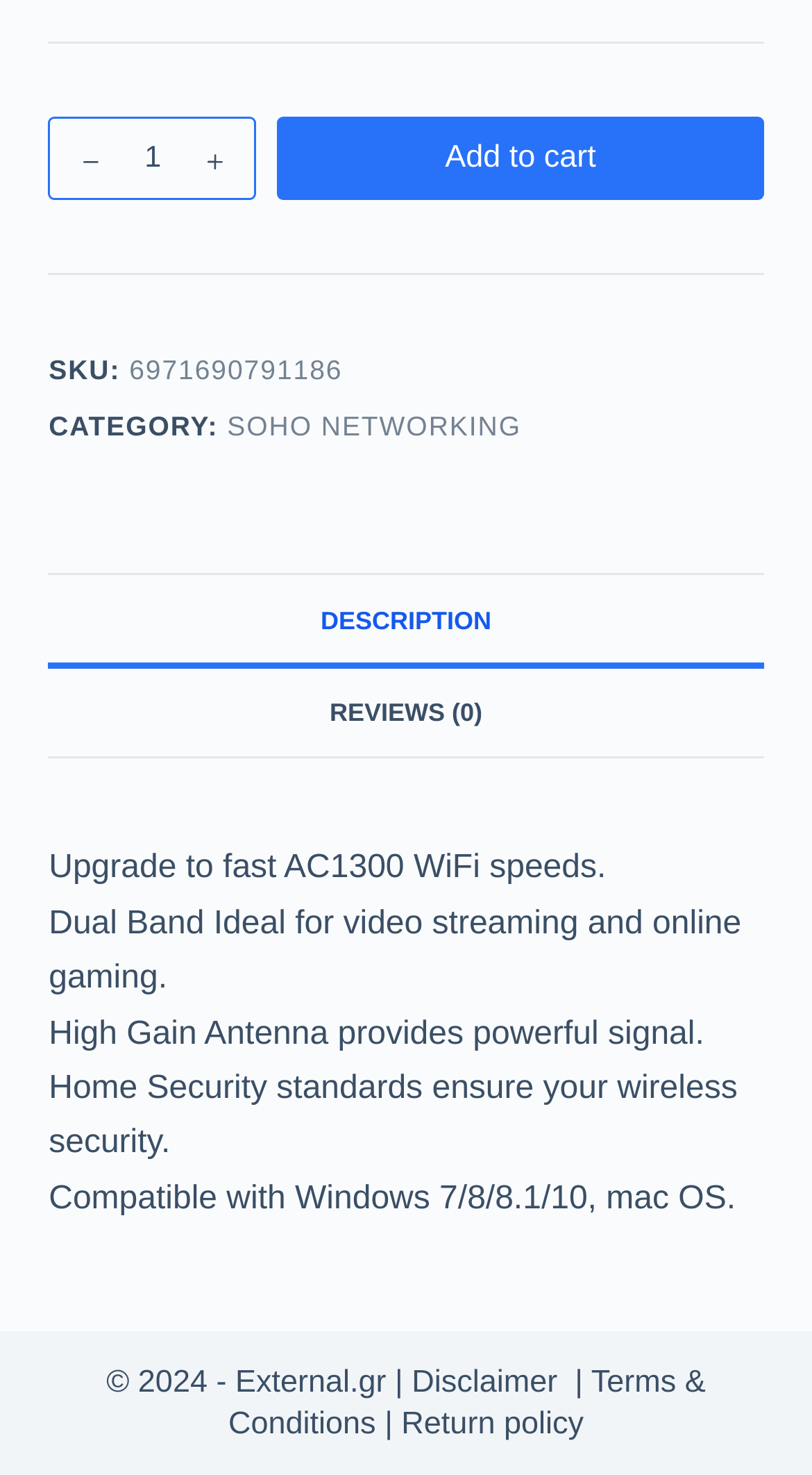Determine the bounding box coordinates of the element that should be clicked to execute the following command: "Read reviews".

[0.06, 0.452, 0.94, 0.513]